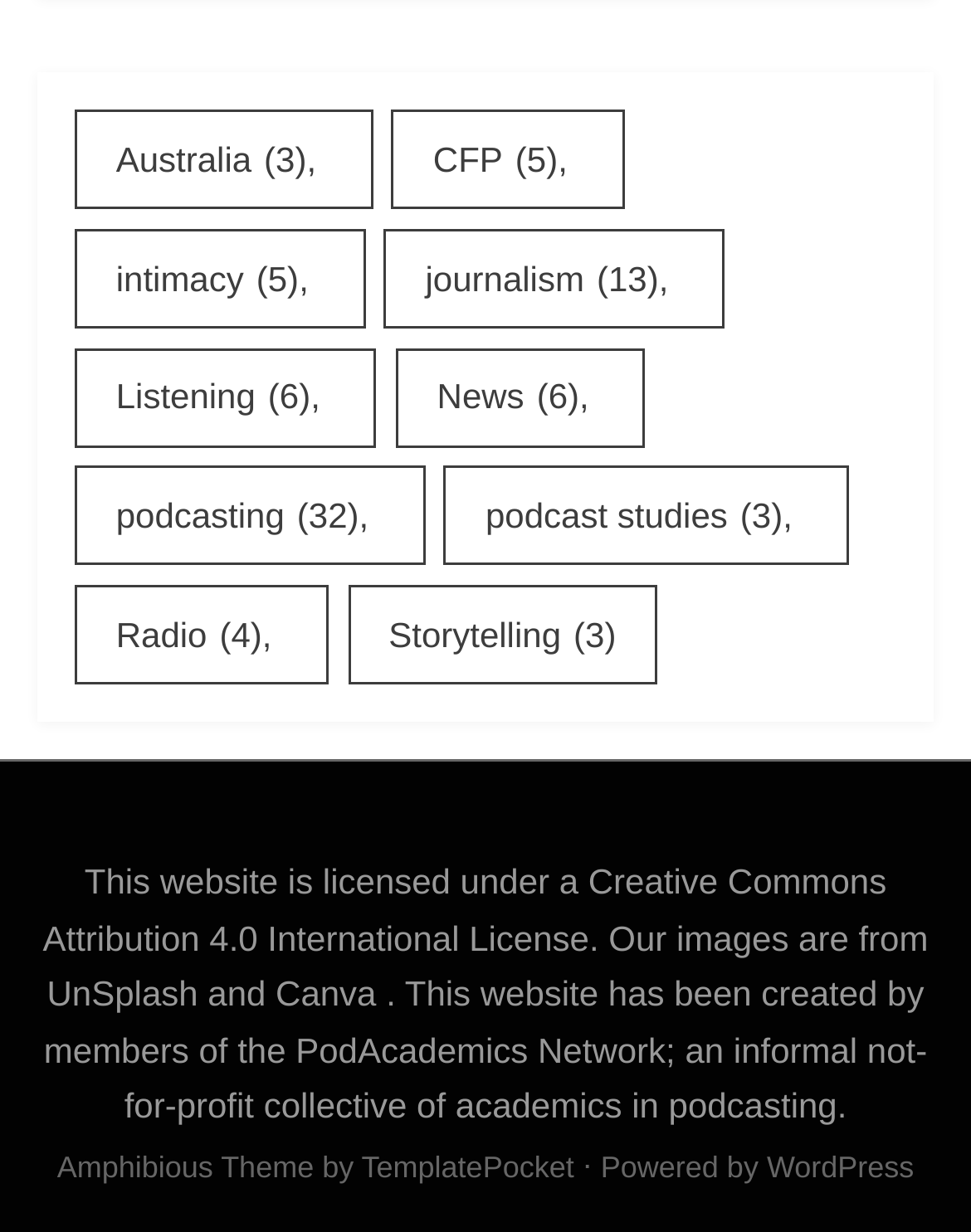What is the source of the images on this website?
Provide a detailed answer to the question, using the image to inform your response.

The text on the webpage states 'Our images are from UnSplash and Canva', indicating that the images on this website are sourced from these two platforms.